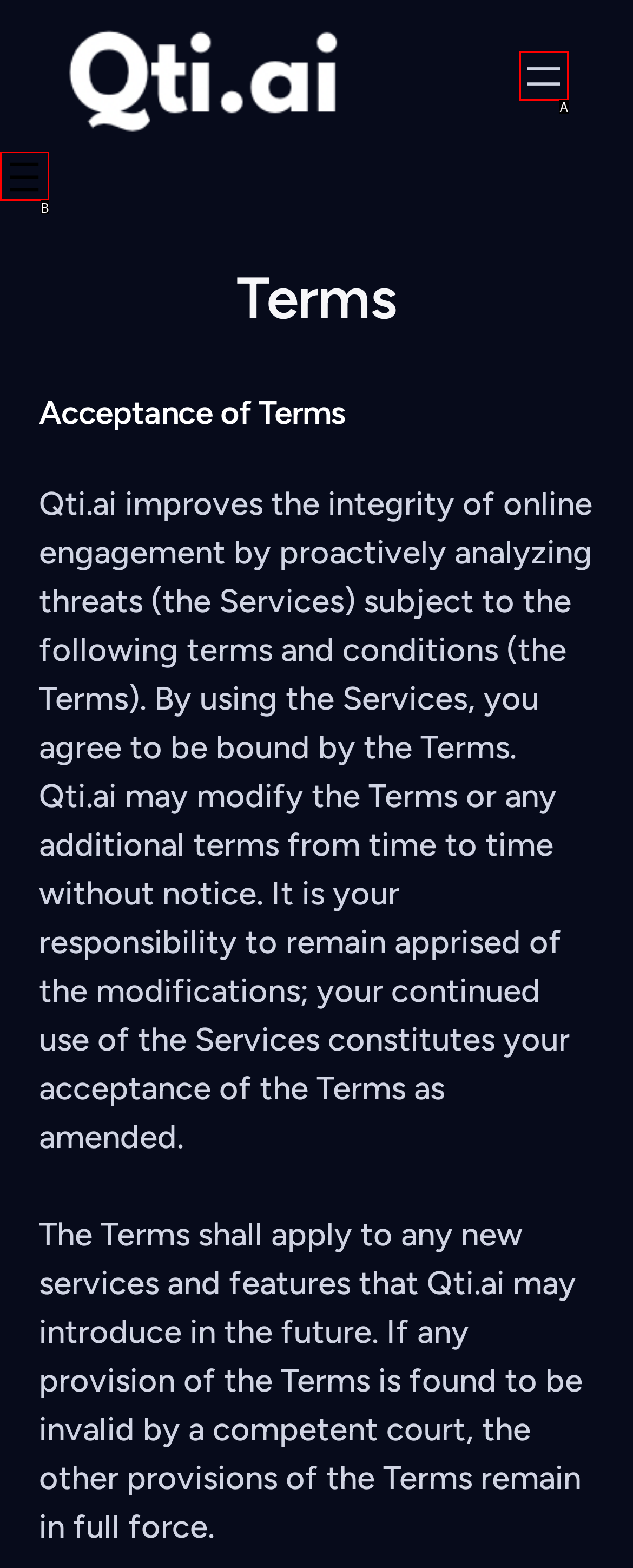From the options presented, which lettered element matches this description: aria-label="Open menu"
Reply solely with the letter of the matching option.

A